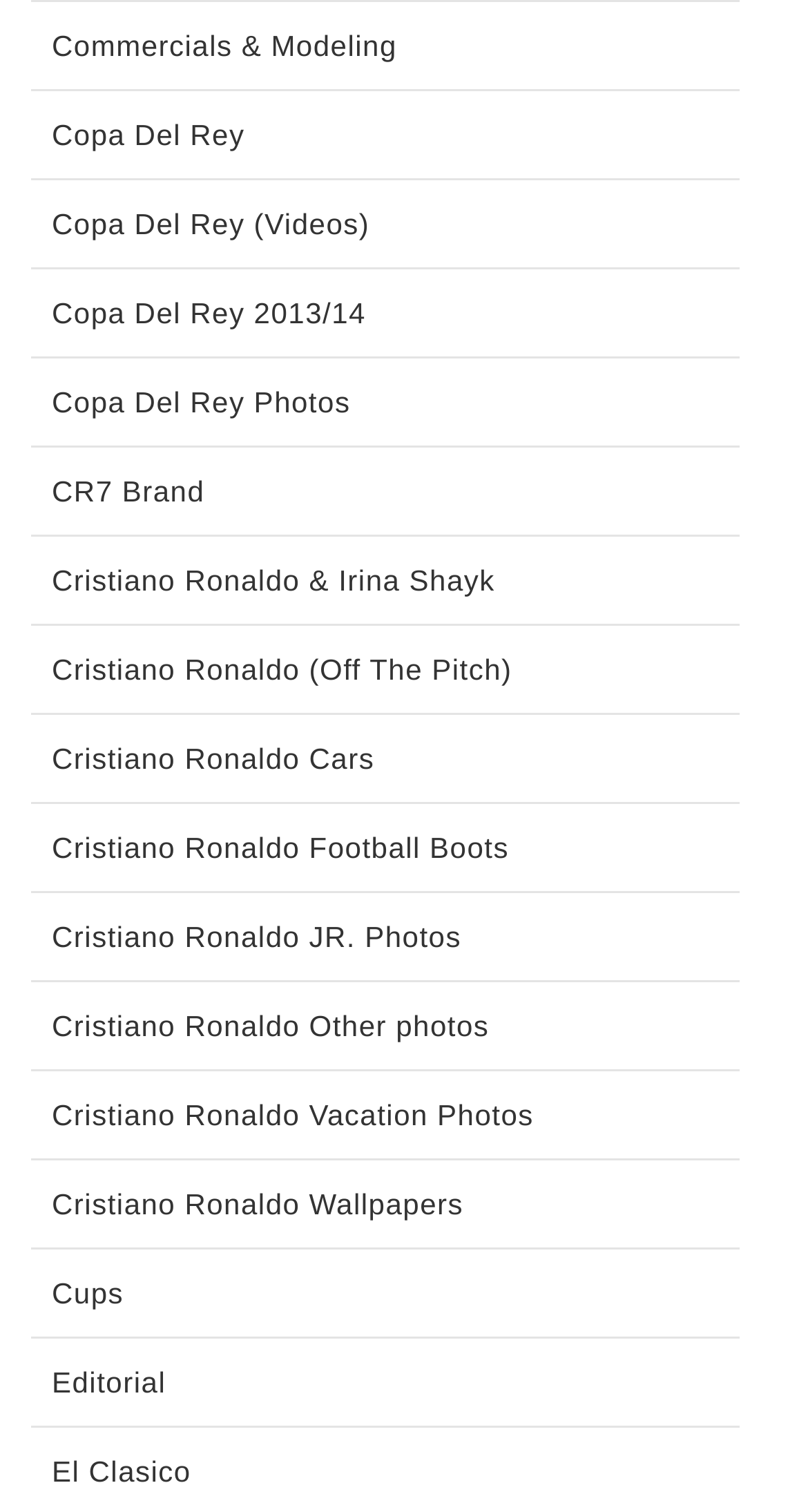Kindly respond to the following question with a single word or a brief phrase: 
Are there any links related to sports tournaments?

Yes